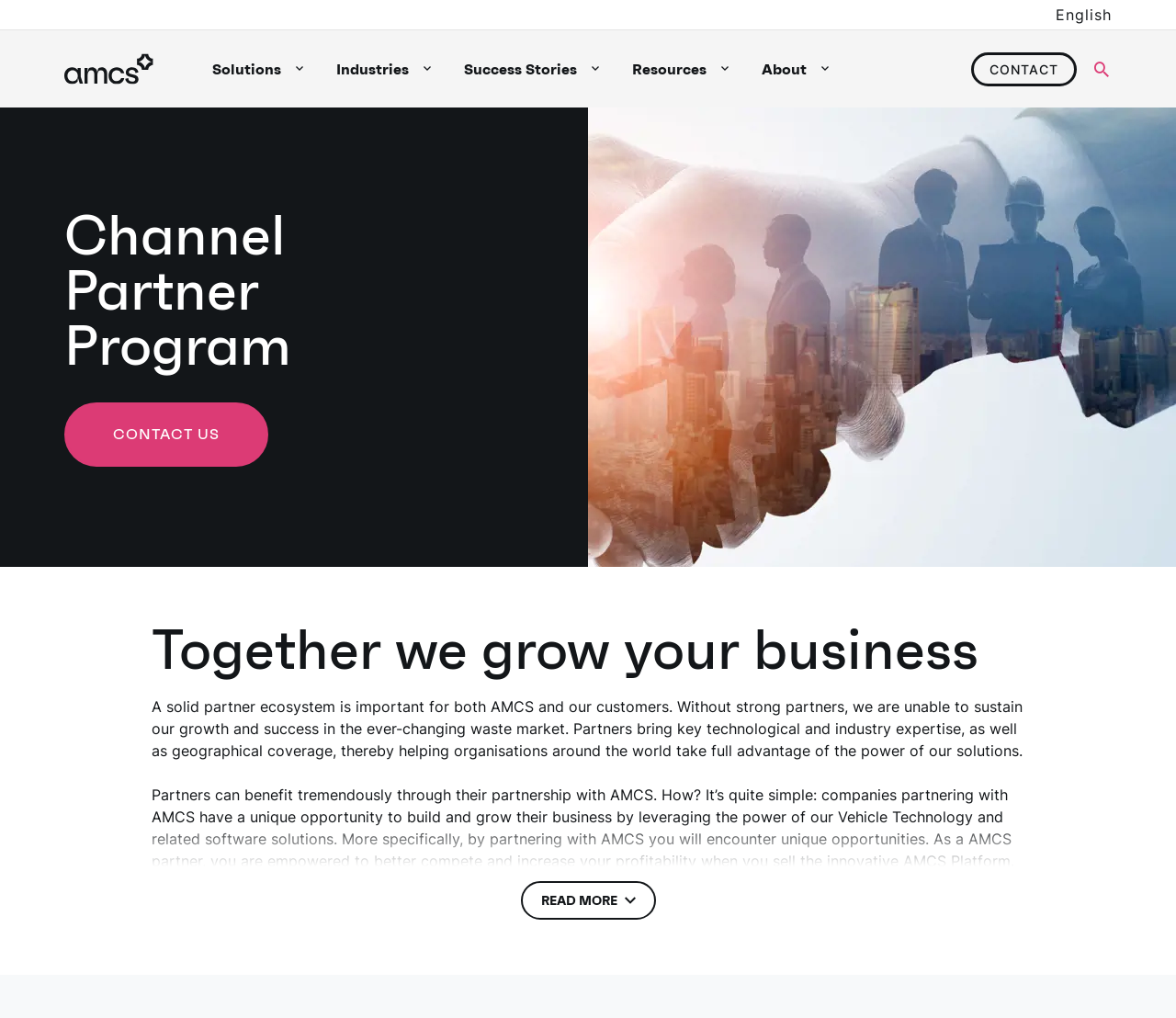What do partners bring to the table?
Please provide a comprehensive answer to the question based on the webpage screenshot.

The webpage states that partners bring key technological and industry expertise, as well as geographical coverage, which helps organizations around the world take full advantage of the power of AMCS' solutions.